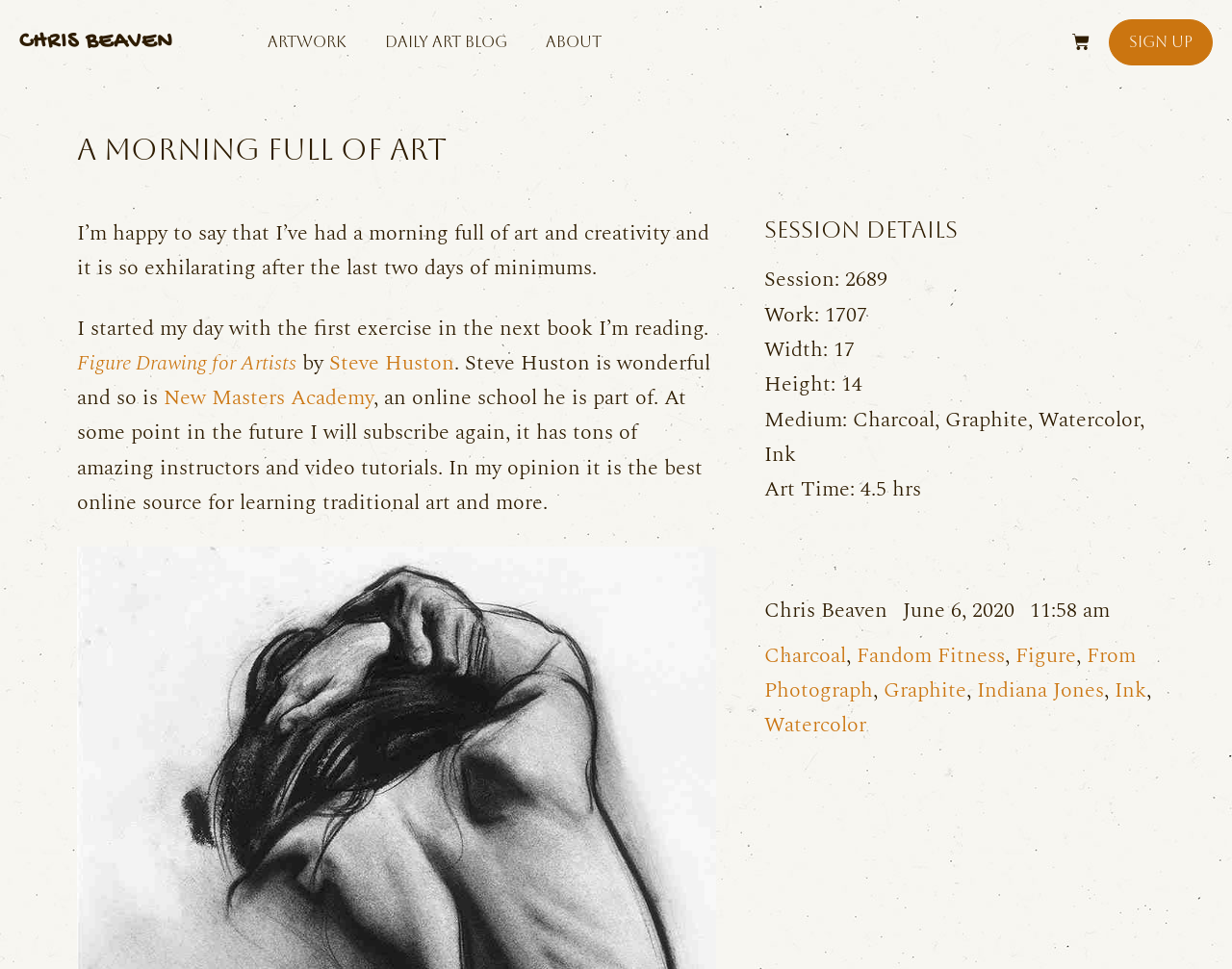Provide a short, one-word or phrase answer to the question below:
What is the author's name?

Chris Beaven